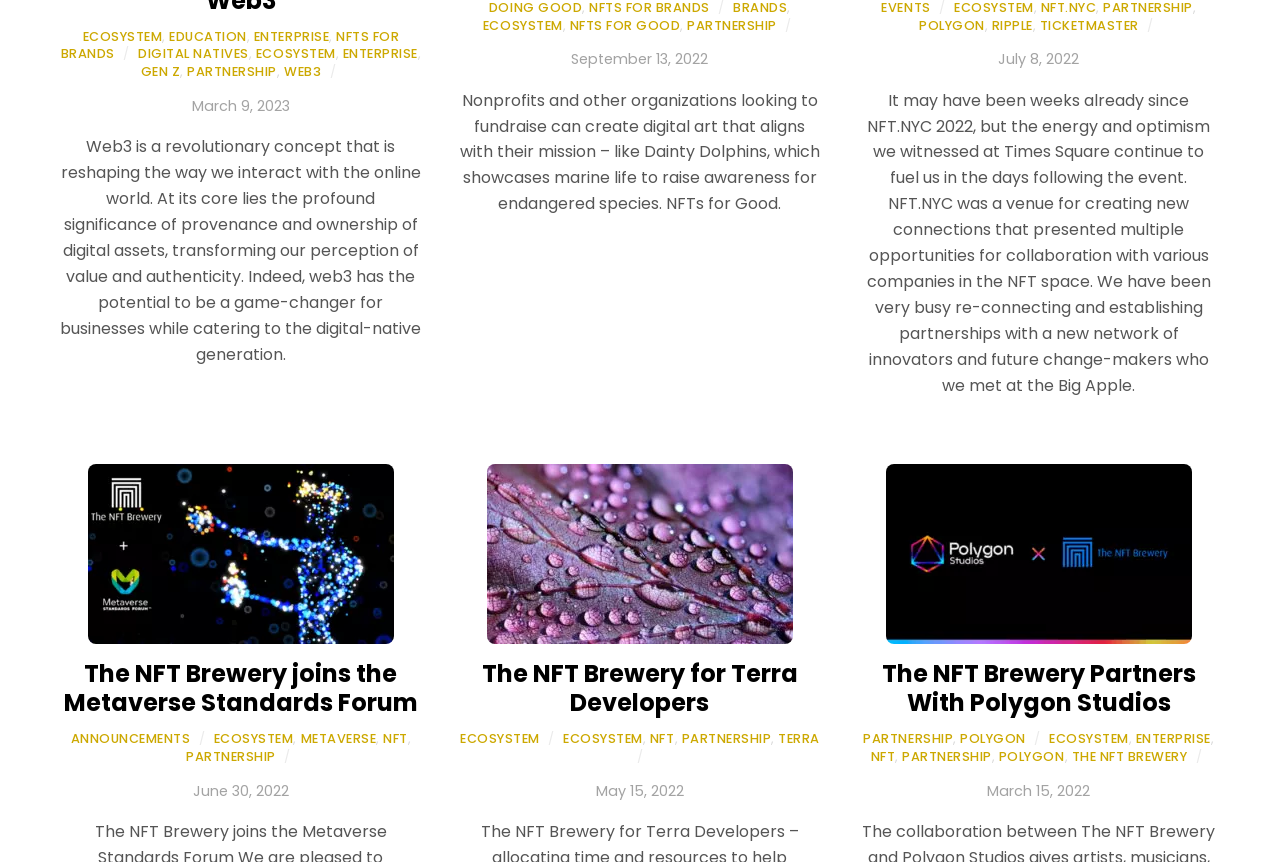What is the date of the NFT.NYC 2022 event?
Observe the image and answer the question with a one-word or short phrase response.

July 8, 2022